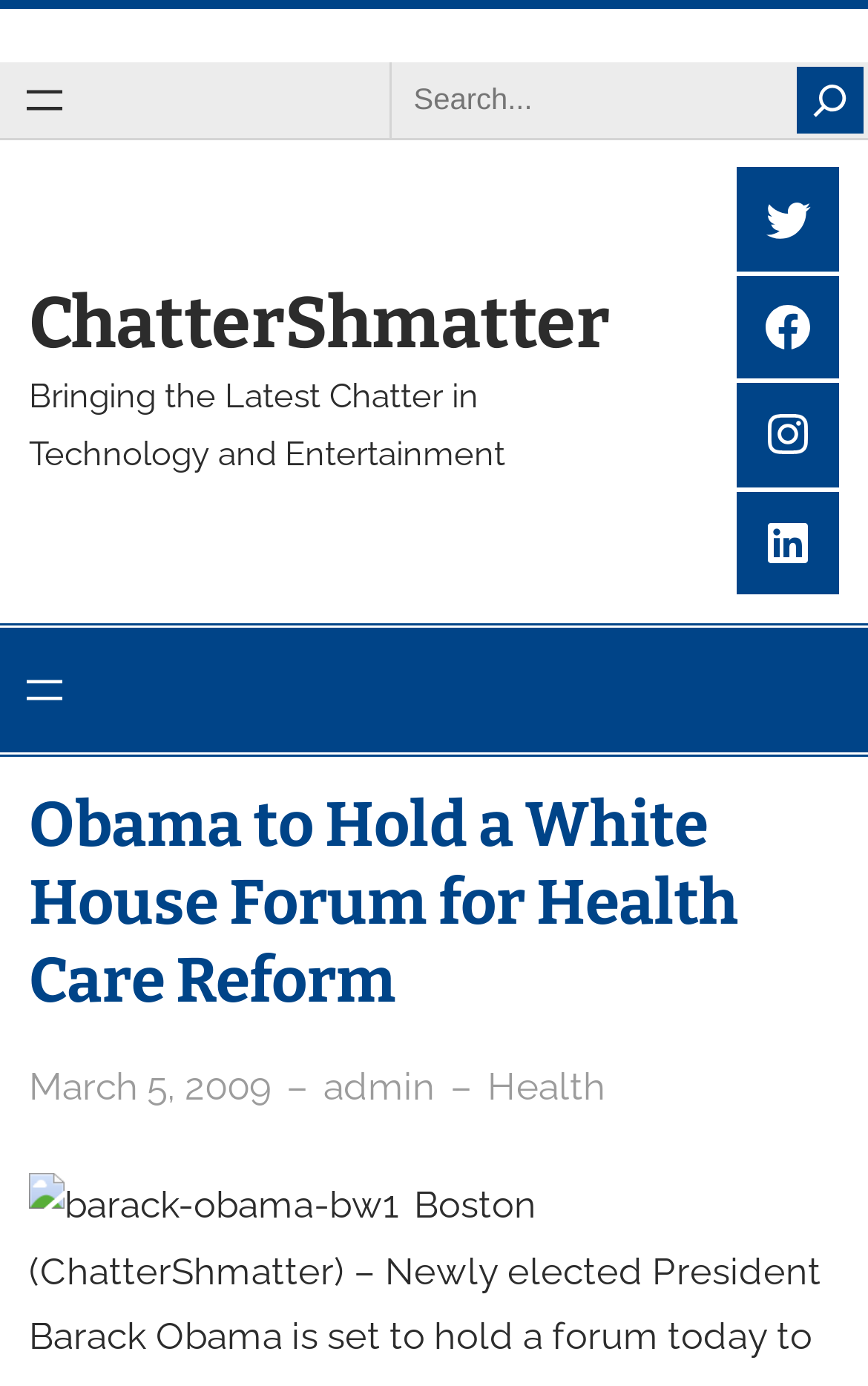Based on what you see in the screenshot, provide a thorough answer to this question: What is the date of the article?

The time element at coordinates [0.033, 0.767, 0.312, 0.799] has a link element with the text 'March 5, 2009', which suggests that this is the date of the article.